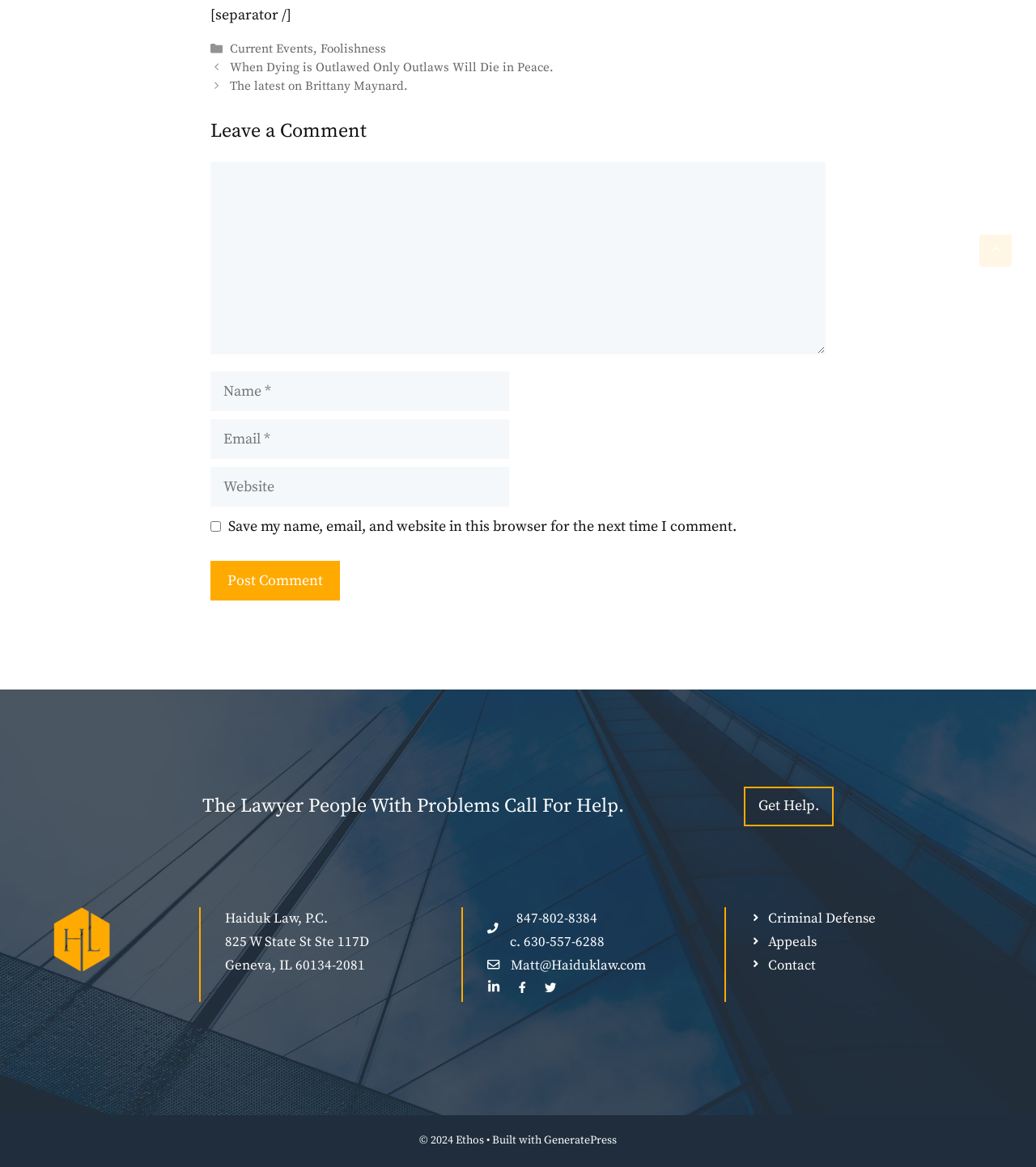Find the bounding box coordinates of the UI element according to this description: "Appeals".

[0.724, 0.797, 0.953, 0.817]